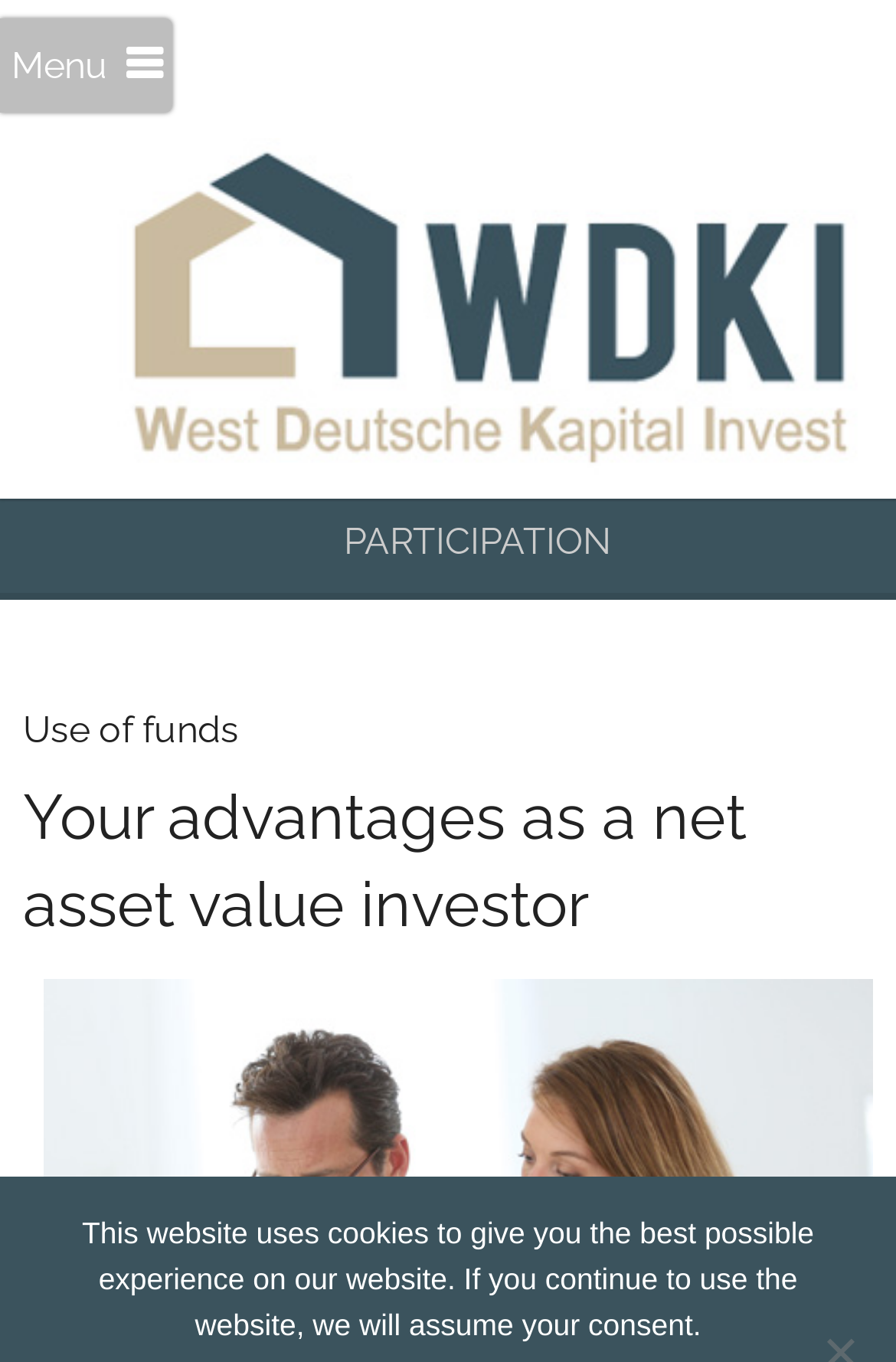What is the name of the company?
Please provide a single word or phrase in response based on the screenshot.

WDKI